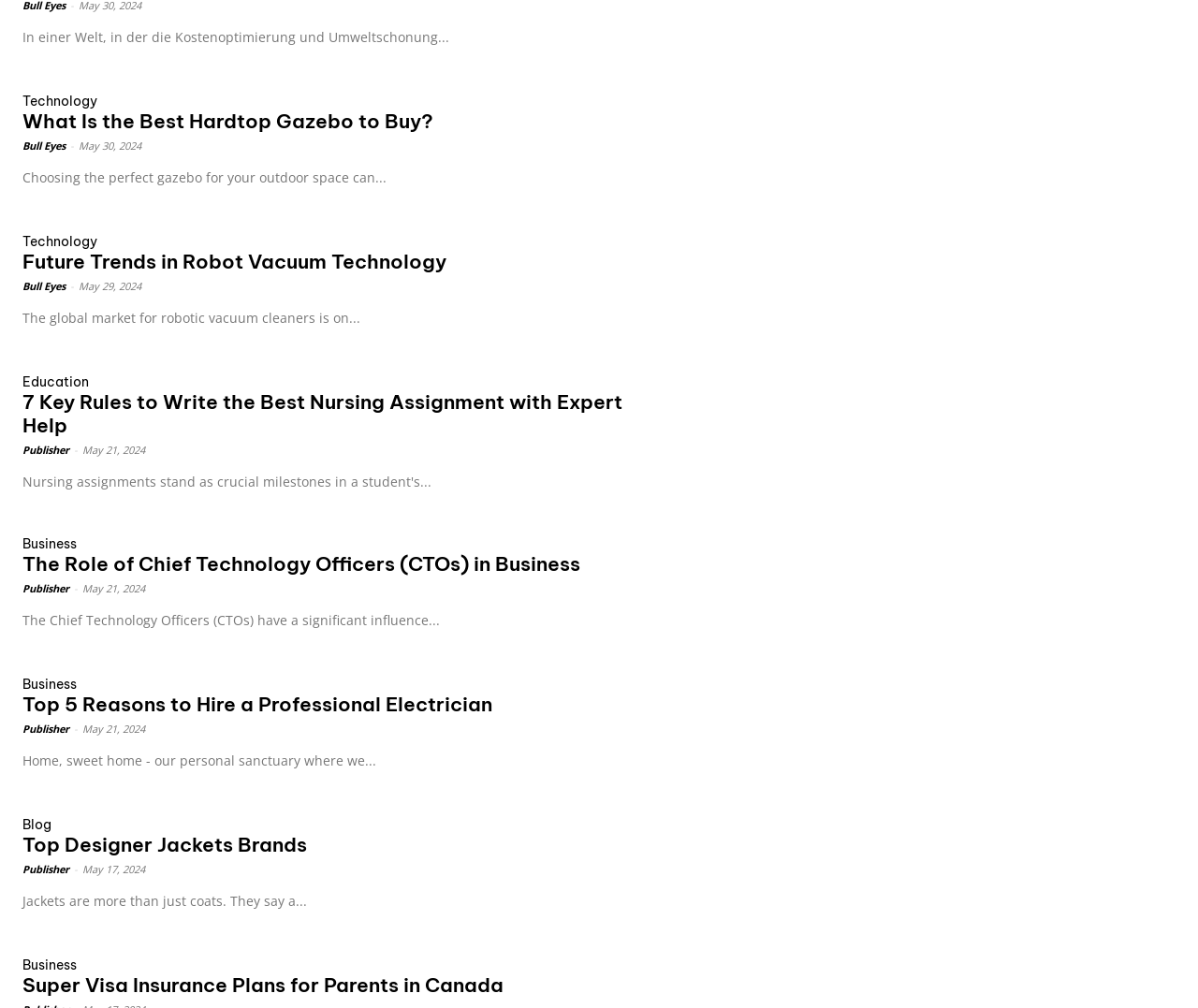Identify the bounding box coordinates for the element that needs to be clicked to fulfill this instruction: "Zoom in the book image". Provide the coordinates in the format of four float numbers between 0 and 1: [left, top, right, bottom].

None